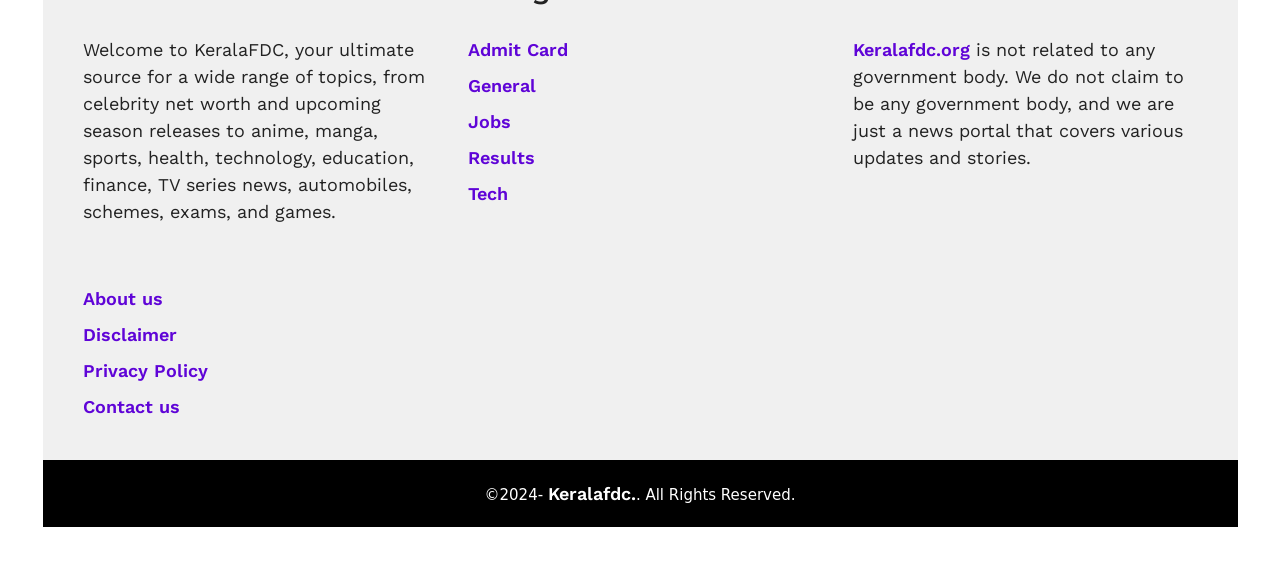Identify and provide the bounding box for the element described by: "General".

[0.365, 0.134, 0.418, 0.171]